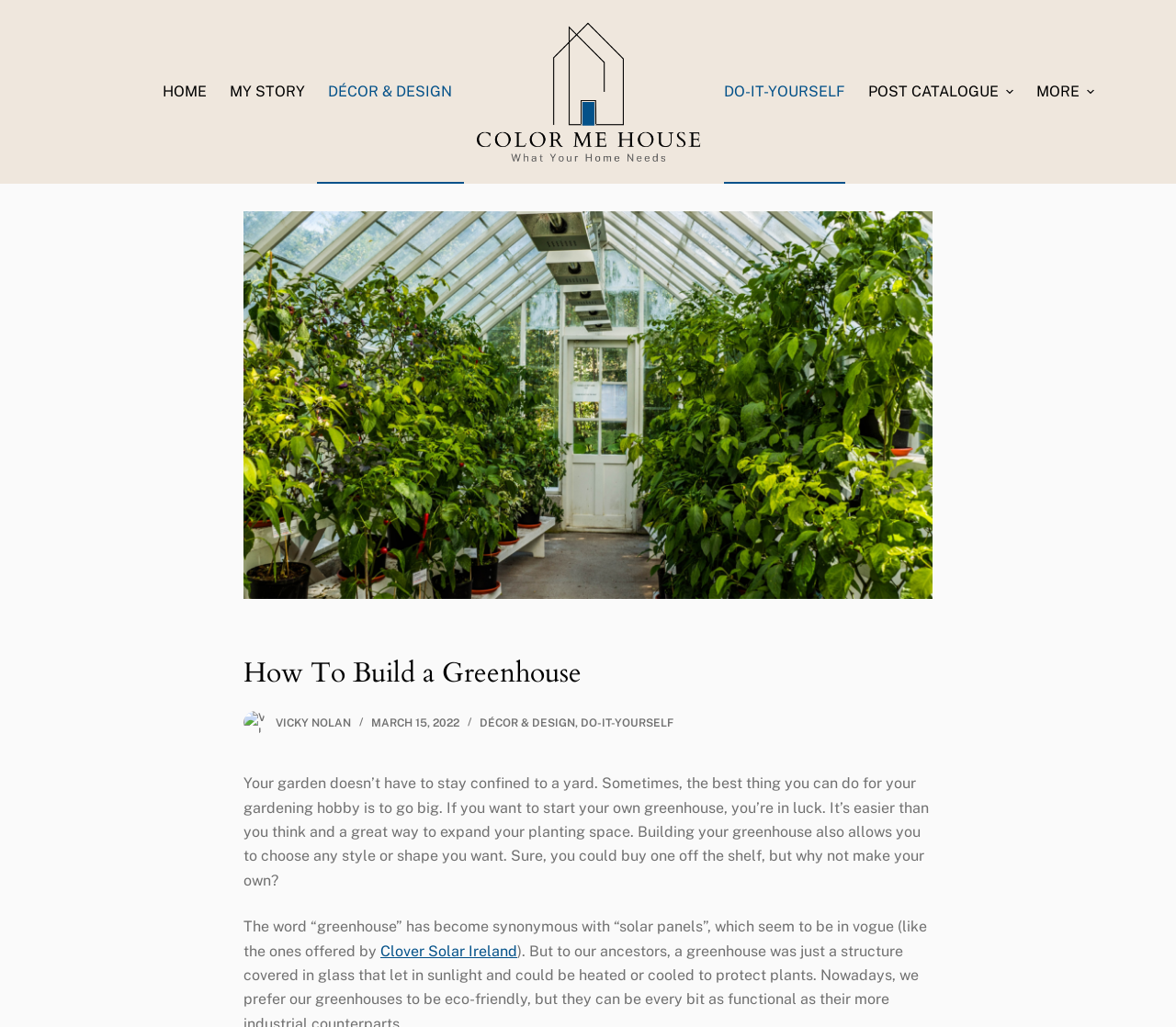Carefully observe the image and respond to the question with a detailed answer:
What is mentioned as an alternative to building a greenhouse?

In the introductory paragraph, it is mentioned that instead of building a greenhouse, one could buy one off the shelf, but the article encourages building one's own greenhouse.